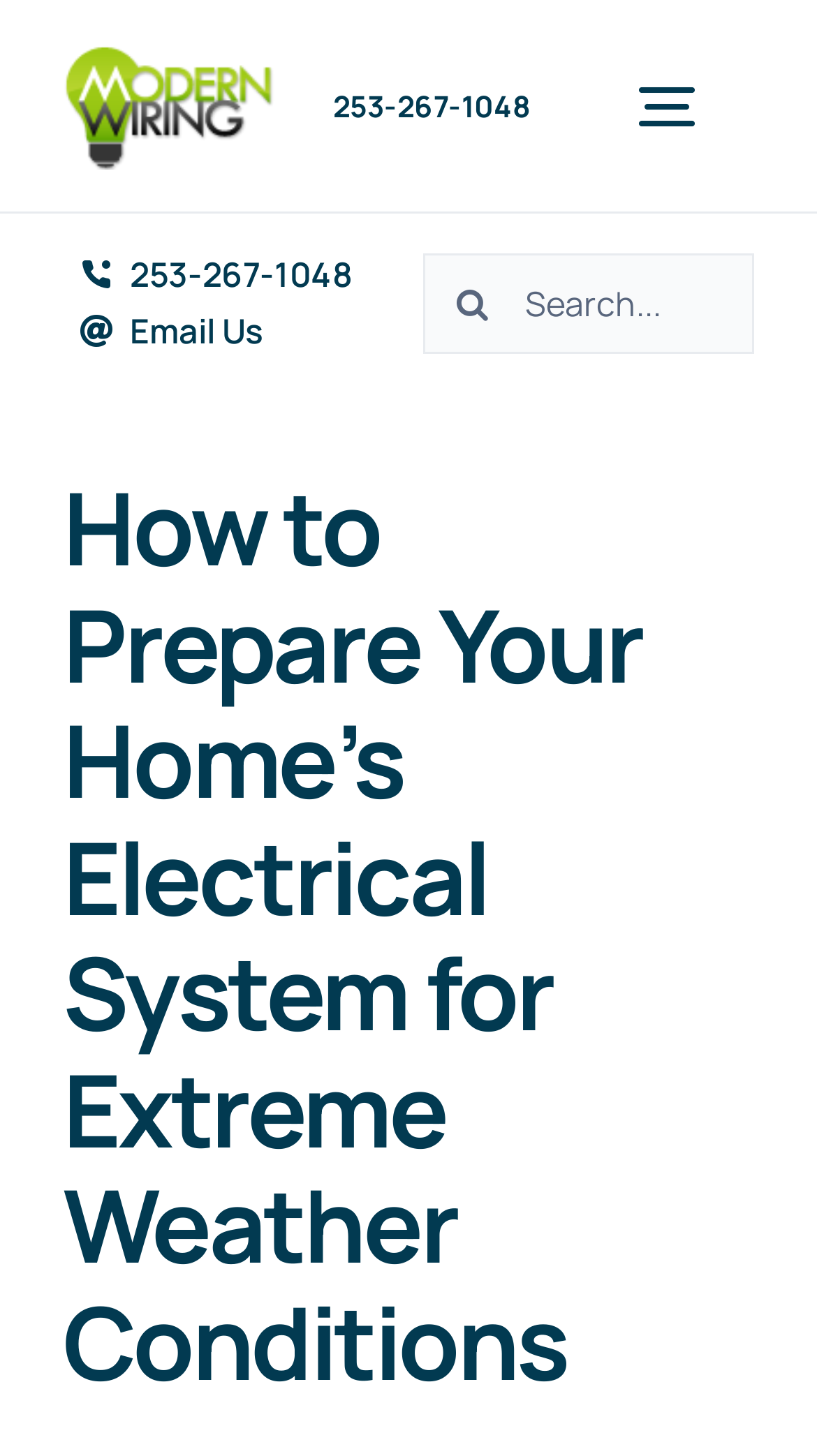Using the provided description: "Toggle Navigation", find the bounding box coordinates of the corresponding UI element. The output should be four float numbers between 0 and 1, in the format [left, top, right, bottom].

[0.724, 0.032, 0.908, 0.113]